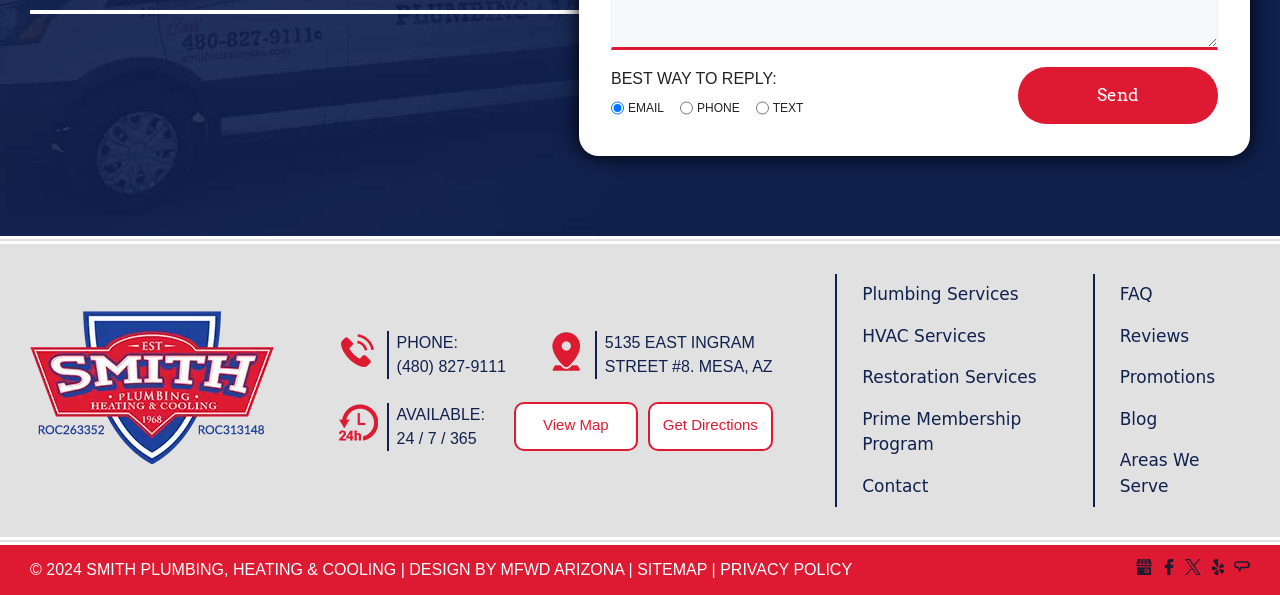Using the format (top-left x, top-left y, bottom-right x, bottom-right y), provide the bounding box coordinates for the described UI element. All values should be floating point numbers between 0 and 1: Blog

[0.875, 0.687, 0.904, 0.721]